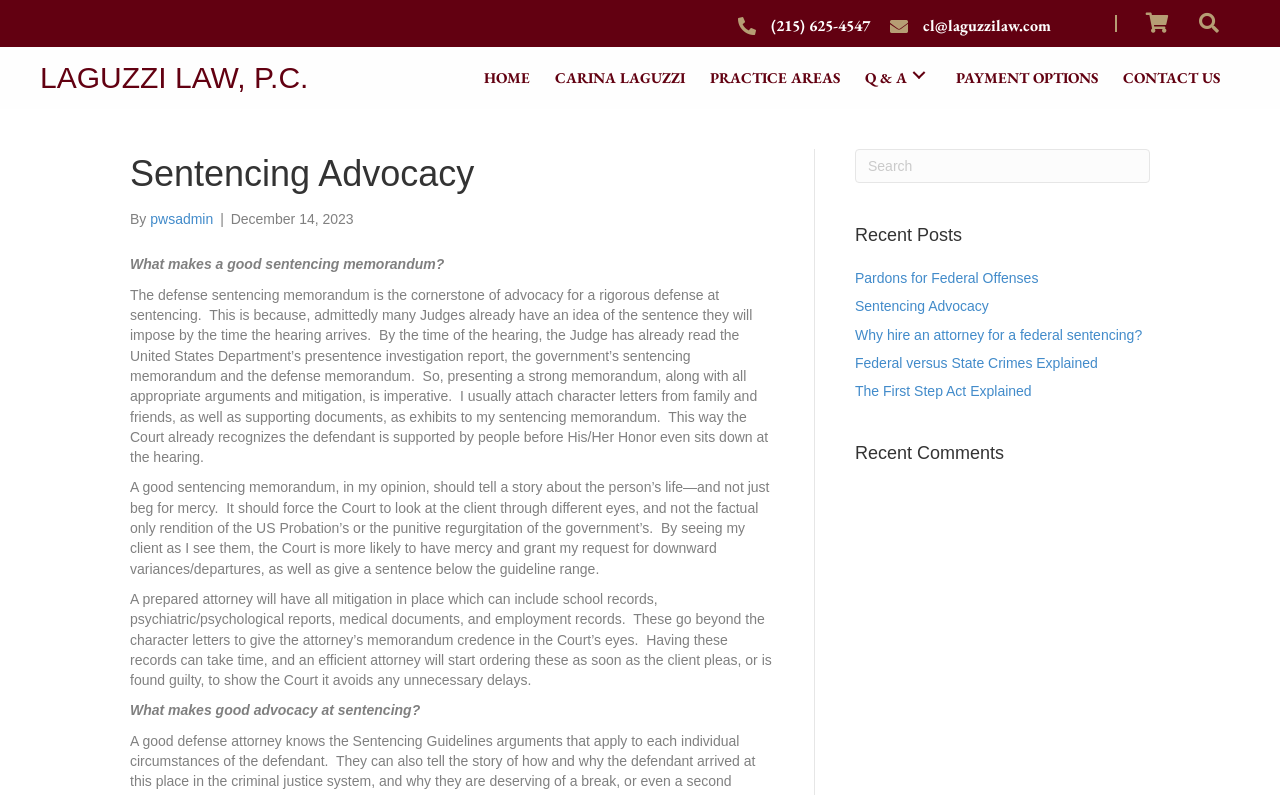Please find the bounding box for the following UI element description. Provide the coordinates in (top-left x, top-left y, bottom-right x, bottom-right y) format, with values between 0 and 1: The First Step Act Explained

[0.668, 0.482, 0.806, 0.502]